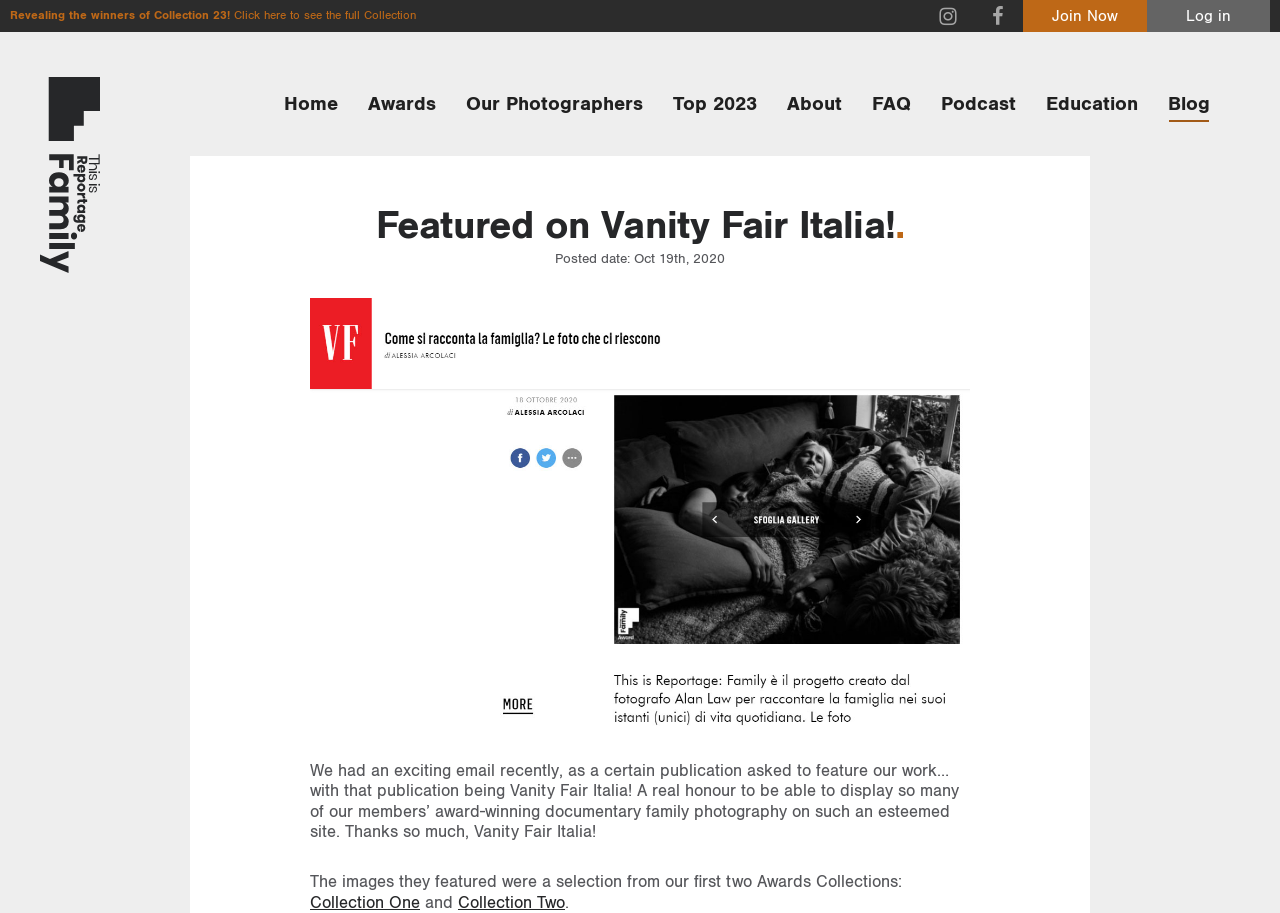Can you extract the primary headline text from the webpage?

Featured on Vanity Fair Italia!